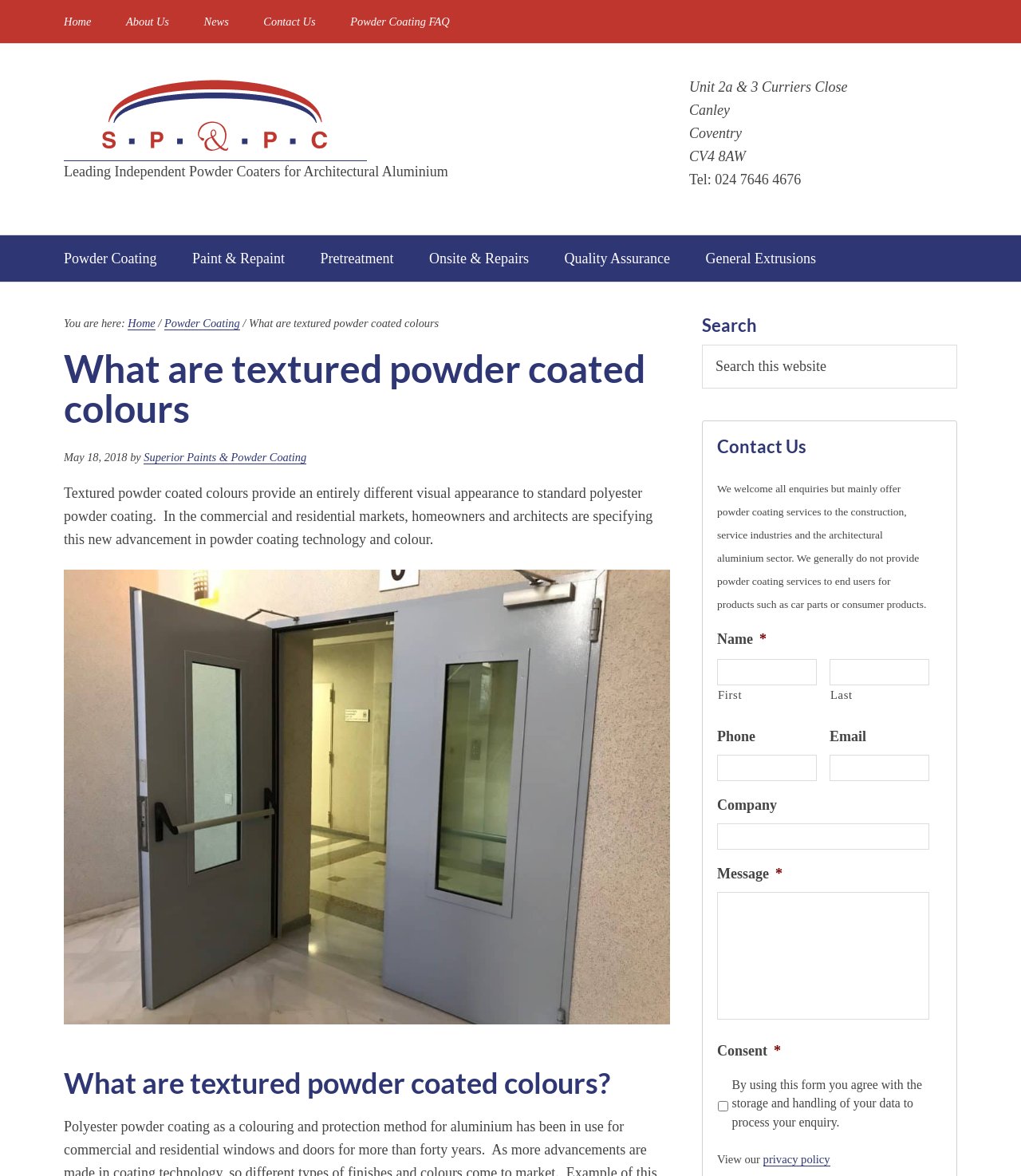Determine the bounding box coordinates of the section I need to click to execute the following instruction: "Click on the 'Home' link". Provide the coordinates as four float numbers between 0 and 1, i.e., [left, top, right, bottom].

[0.047, 0.0, 0.105, 0.037]